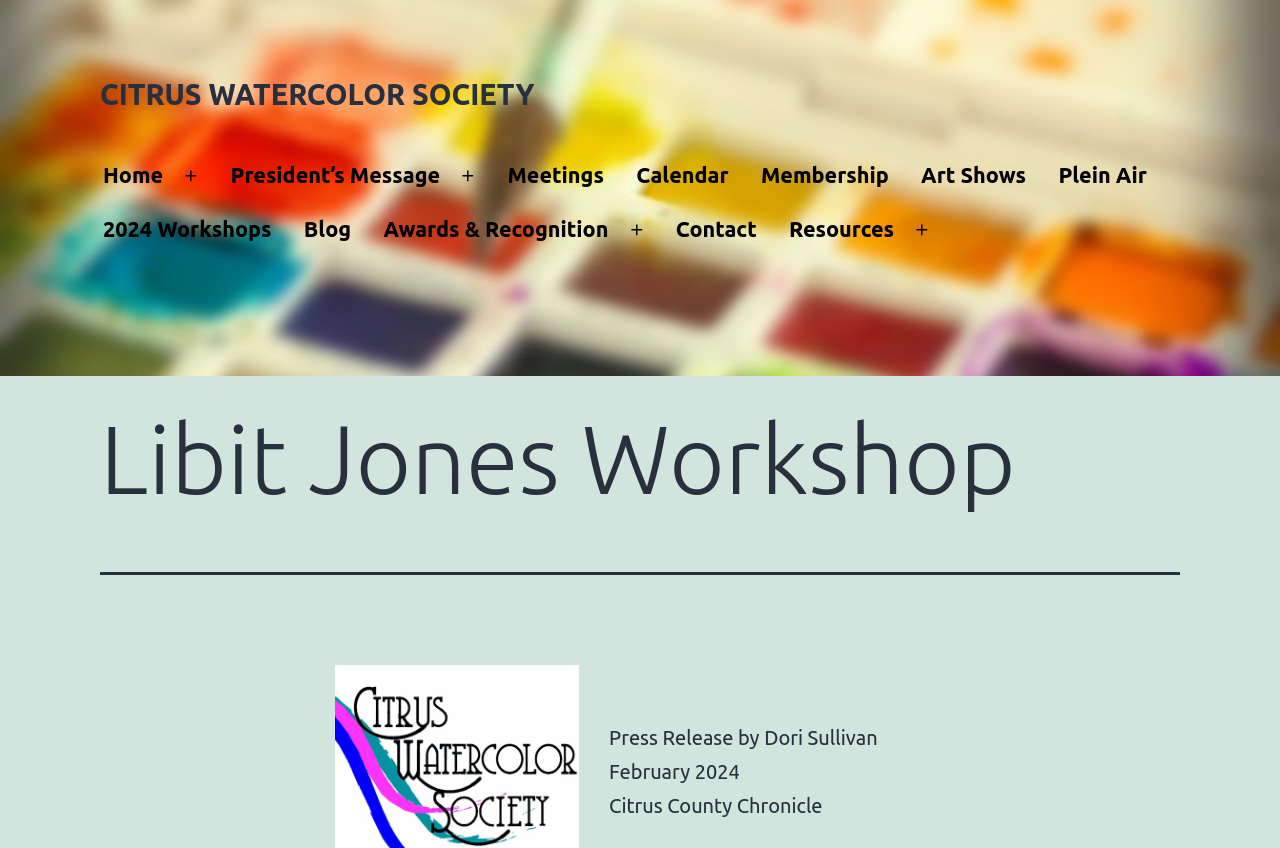Please reply with a single word or brief phrase to the question: 
What type of event is mentioned in the navigation menu?

Art Shows